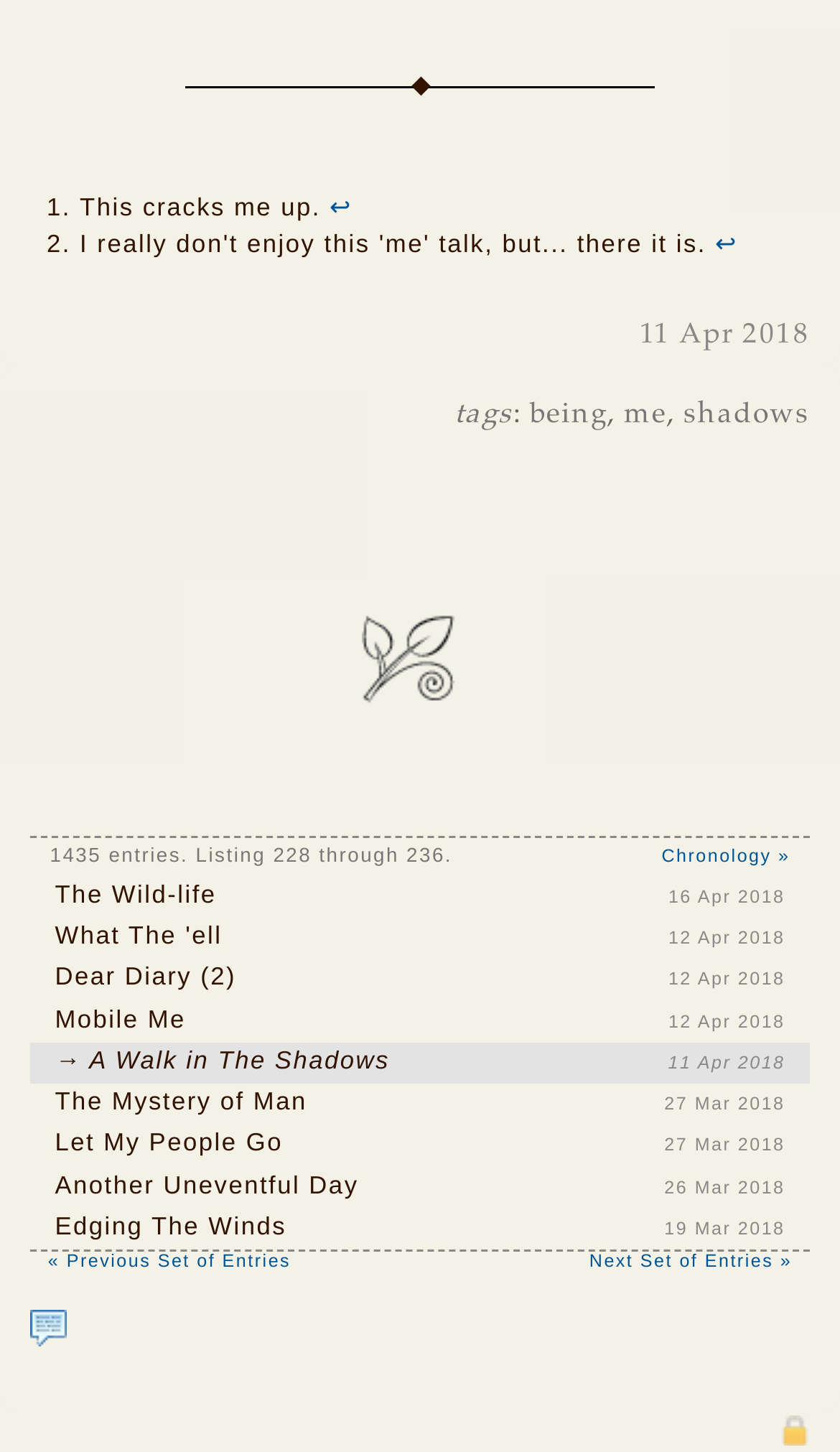Predict the bounding box of the UI element based on this description: "↩".

[0.392, 0.134, 0.42, 0.152]